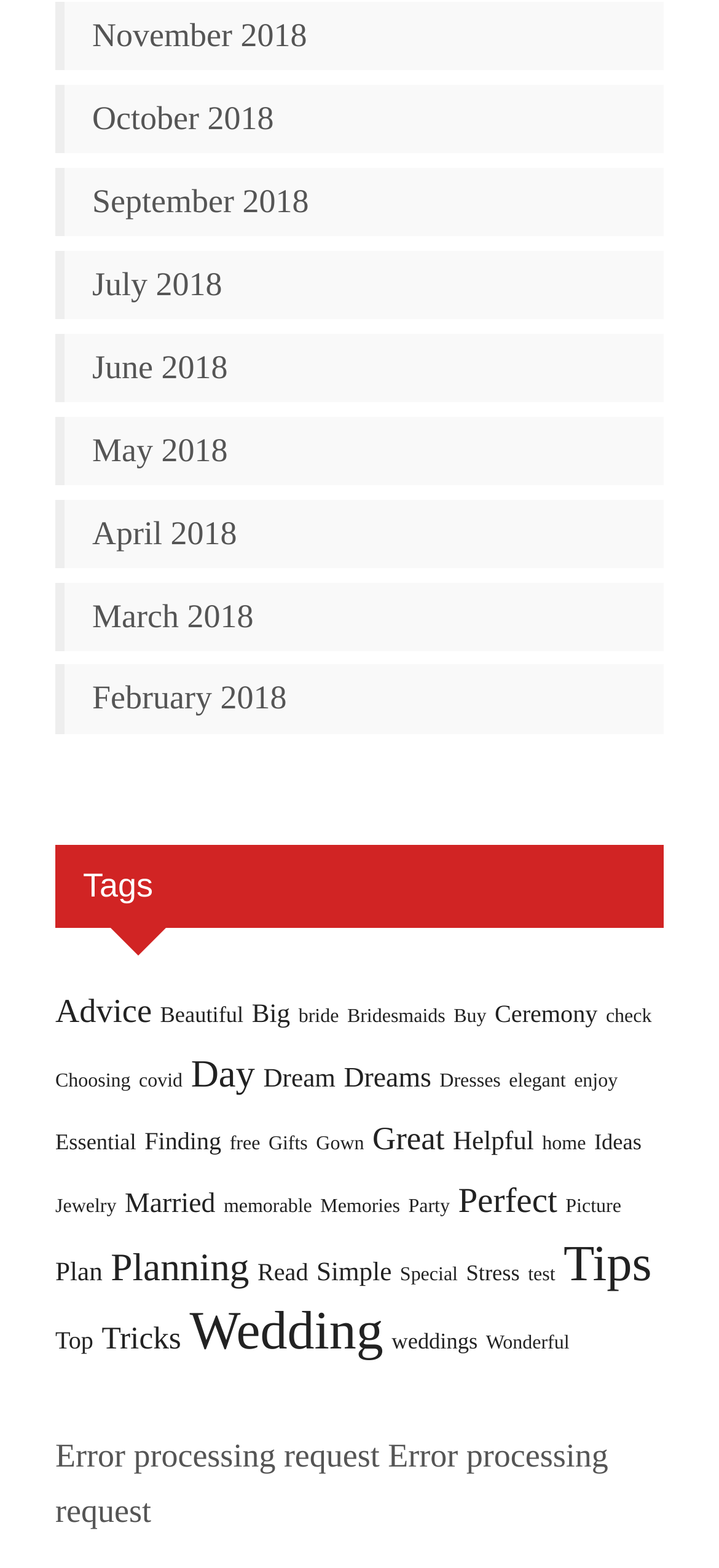Find the bounding box coordinates for the area you need to click to carry out the instruction: "Read the 'Tips' articles". The coordinates should be four float numbers between 0 and 1, indicated as [left, top, right, bottom].

[0.784, 0.788, 0.906, 0.823]